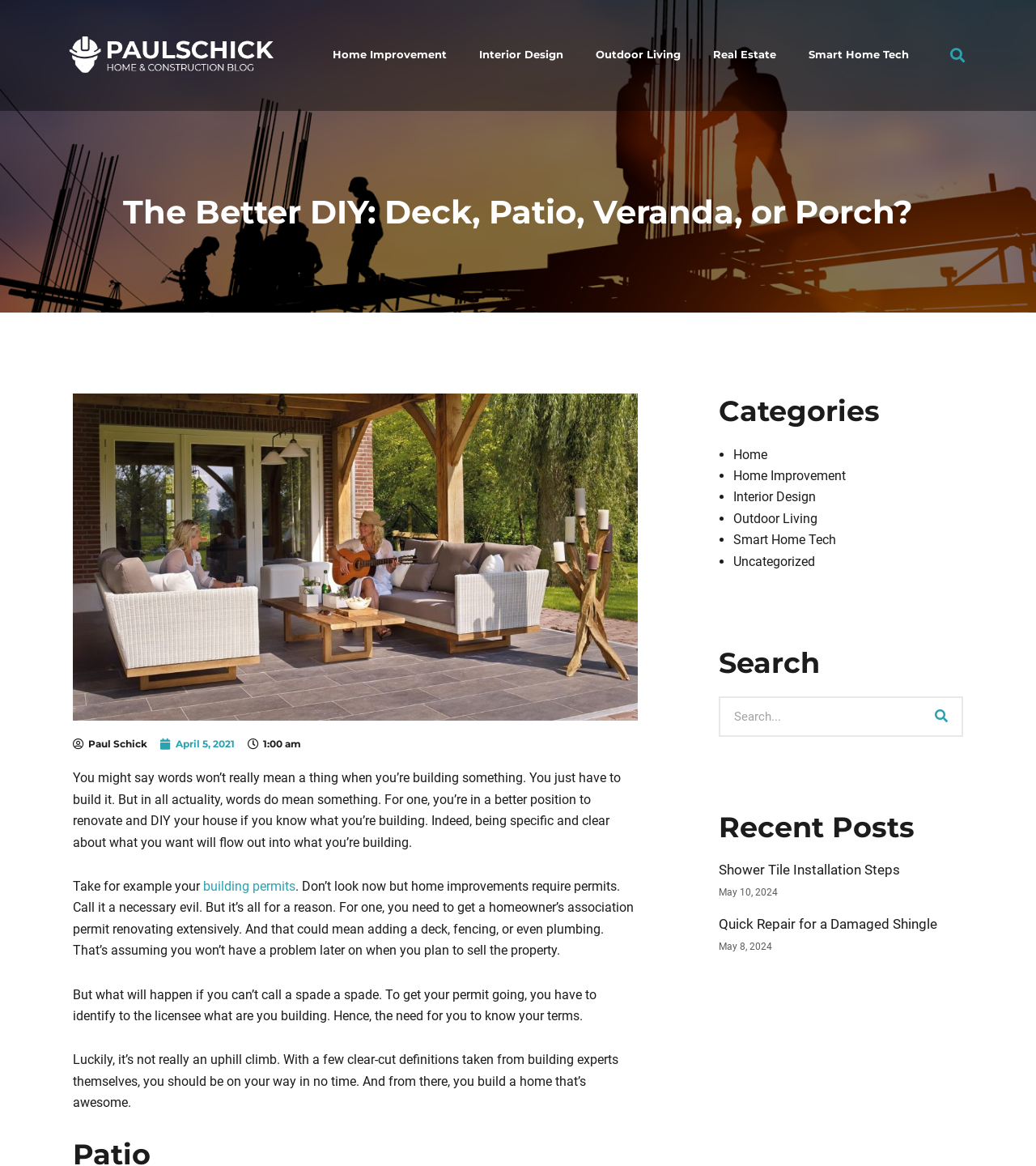Based on what you see in the screenshot, provide a thorough answer to this question: What are the categories listed on the webpage?

The categories are listed on the right side of the webpage, under the 'Categories' heading. They are presented as a list with bullet points, and each category is a link.